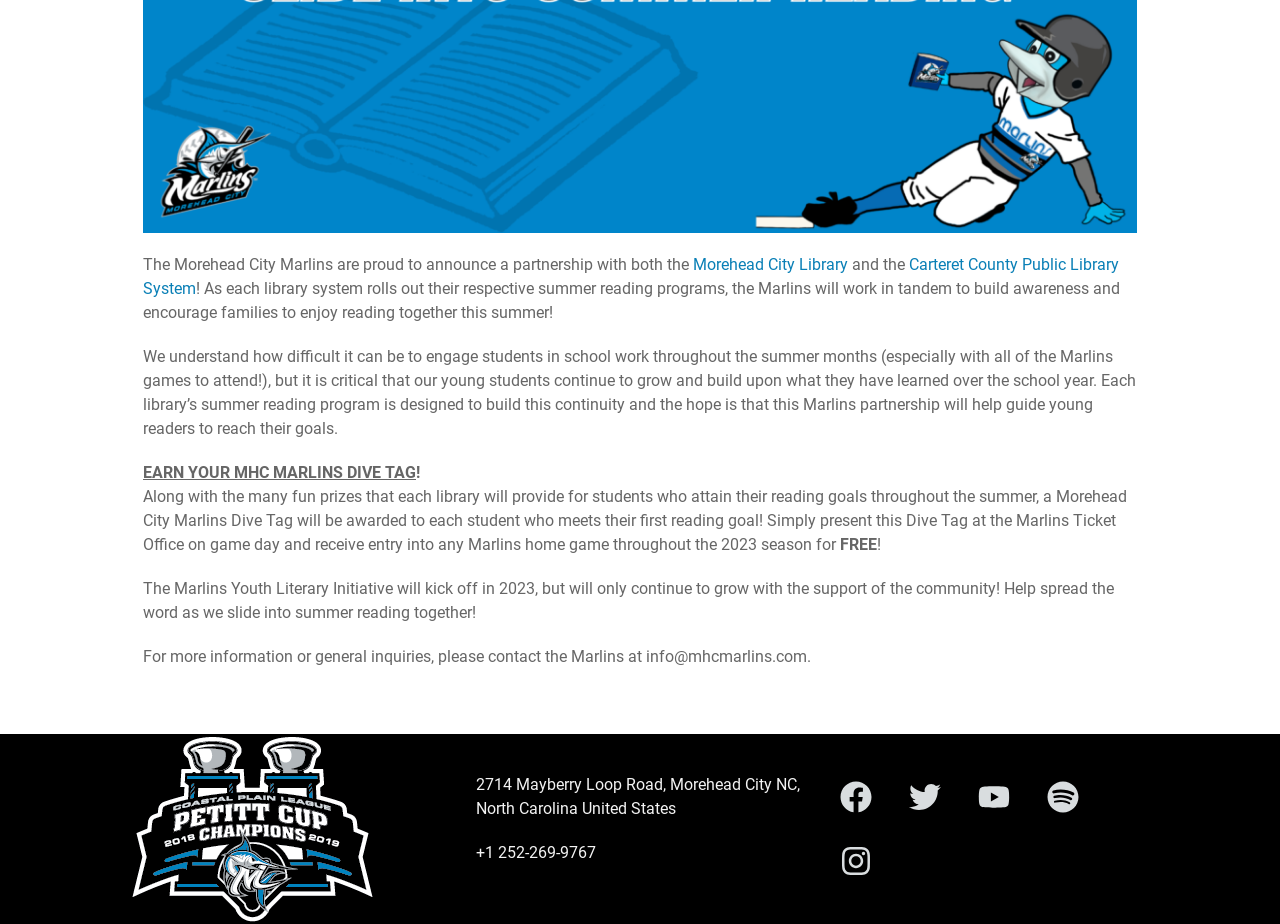Identify the bounding box of the UI component described as: "Facebook".

[0.644, 0.828, 0.694, 0.897]